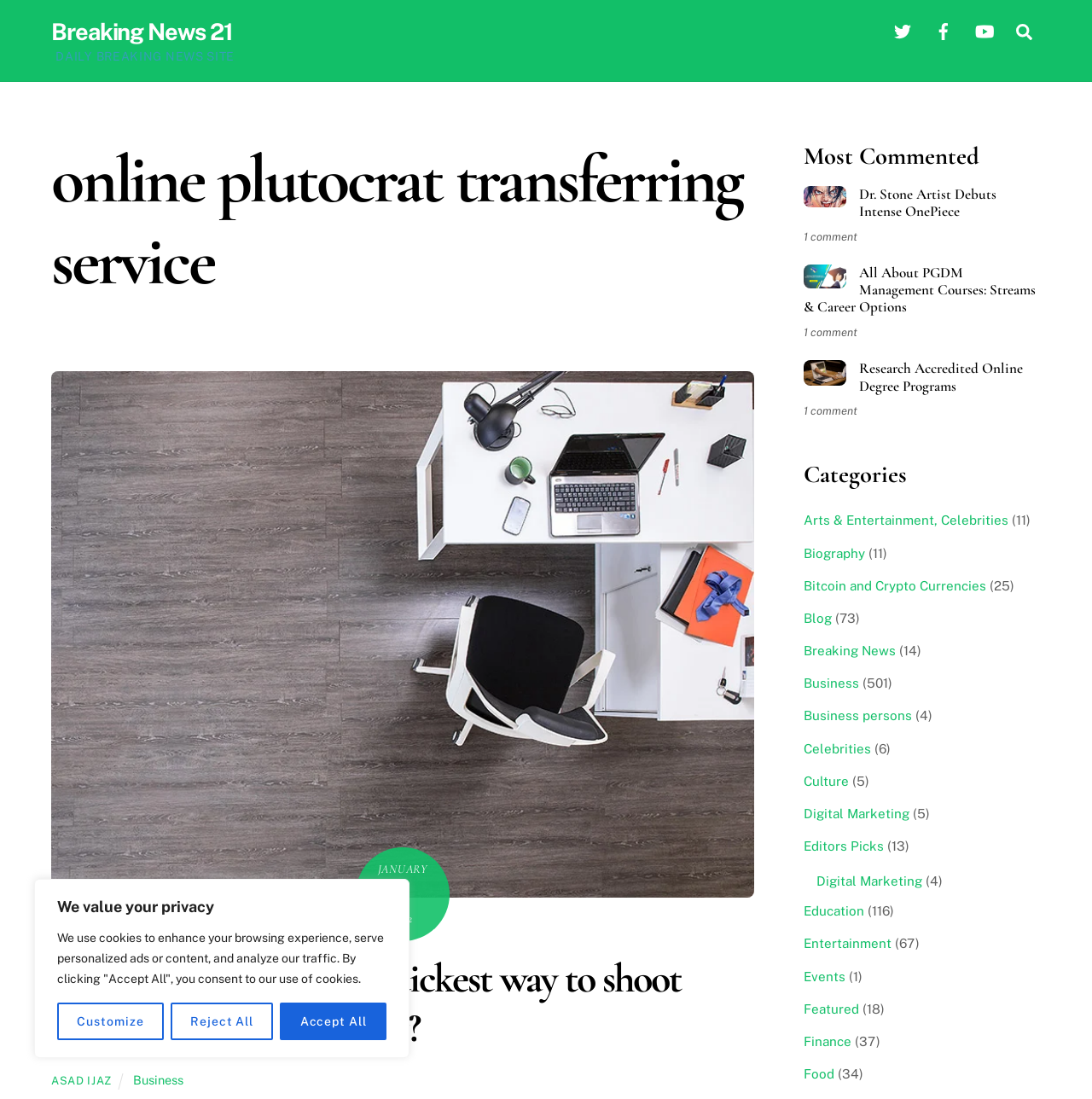Extract the primary heading text from the webpage.

online plutocrat transferring service